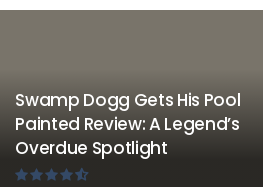Generate an in-depth description of the image you see.

This image features the title and rating of the review for "Swamp Dogg Gets His Pool Painted," accompanied by a subtitle that reflects on the artistry and significance of this work, described as a "Legend’s Overdue Spotlight." The title suggests a focus on the acclaimed musician Swamp Dogg, hinting at a narrative that may explore themes of recognition and legacy within the music industry. The star rating reflects audience feedback, indicating a positive reception. The overall design combines a modern aesthetic with a subtle background, enhancing the prominence of the title and review content.